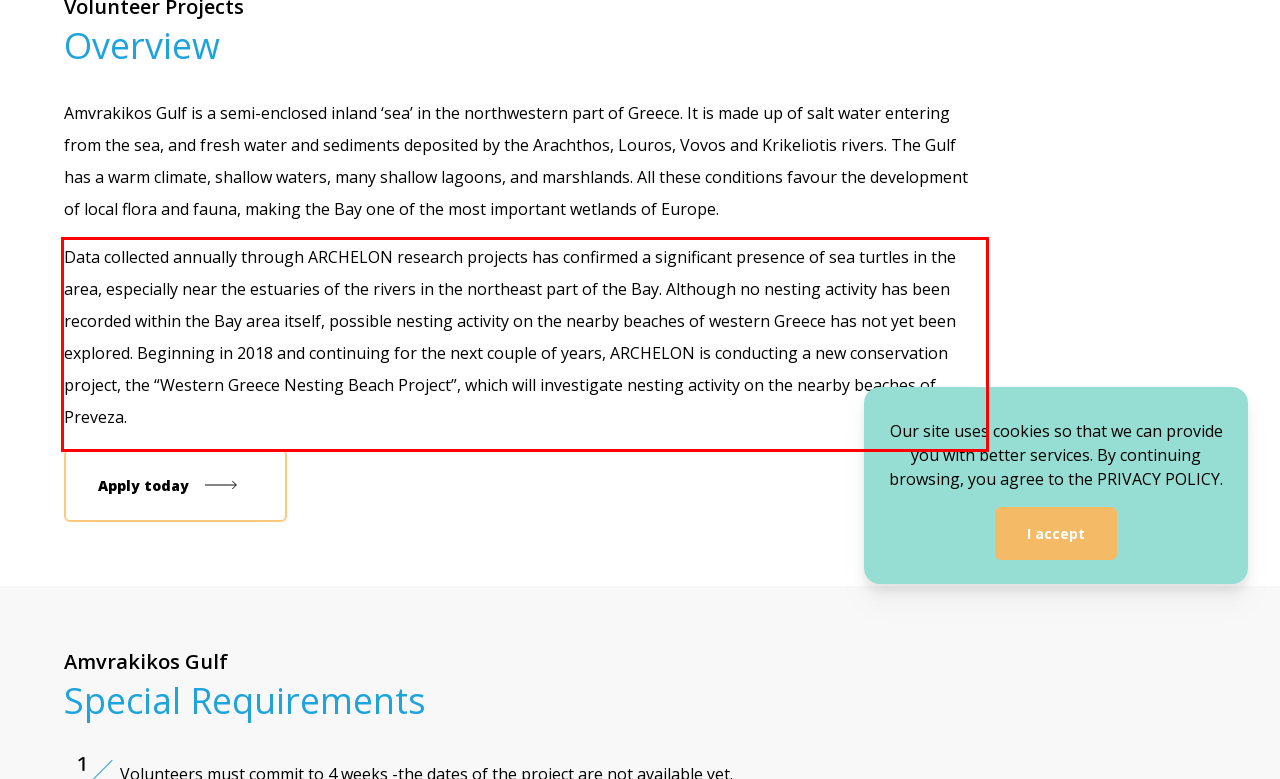Using the provided webpage screenshot, identify and read the text within the red rectangle bounding box.

Data collected annually through ARCHELON research projects has confirmed a significant presence of sea turtles in the area, especially near the estuaries of the rivers in the northeast part of the Bay. Although no nesting activity has been recorded within the Bay area itself, possible nesting activity on the nearby beaches of western Greece has not yet been explored. Beginning in 2018 and continuing for the next couple of years, ARCHELON is conducting a new conservation project, the “Western Greece Nesting Beach Project”, which will investigate nesting activity on the nearby beaches of Preveza.